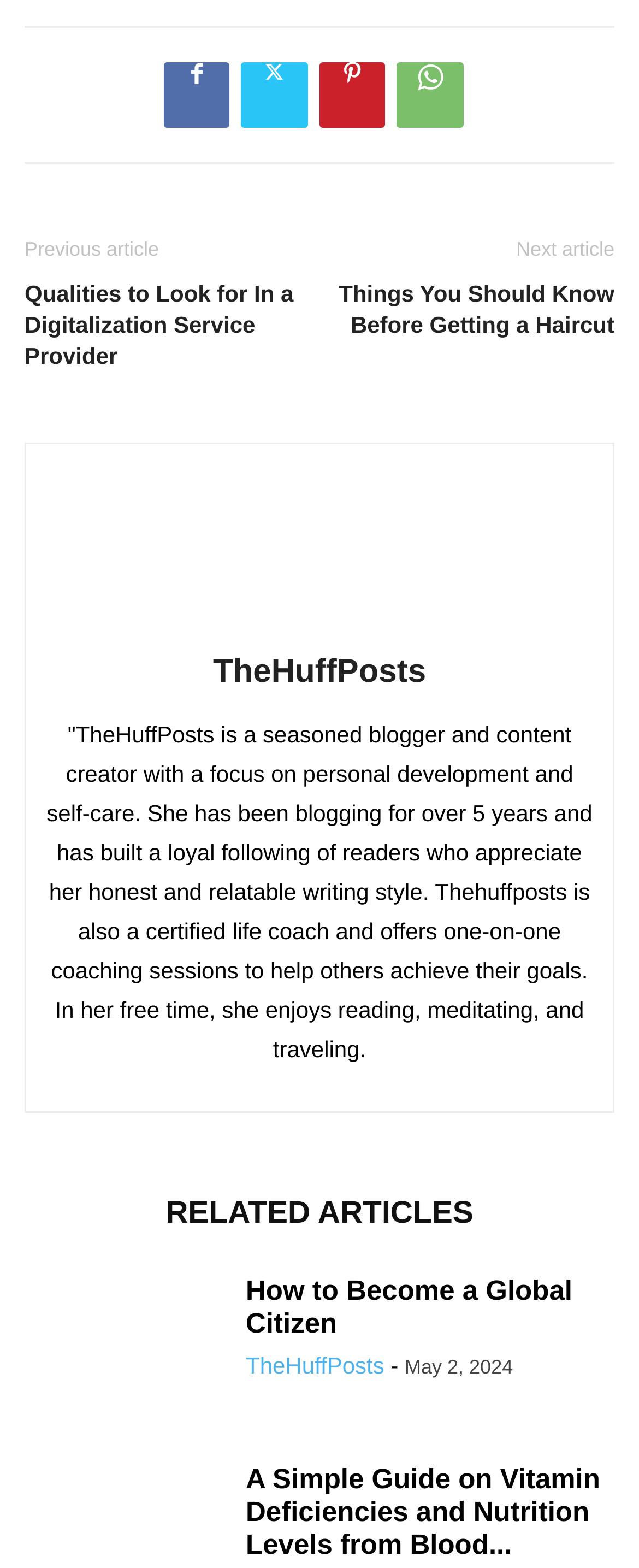Provide the bounding box coordinates for the UI element that is described as: "WhatsApp".

[0.621, 0.04, 0.726, 0.081]